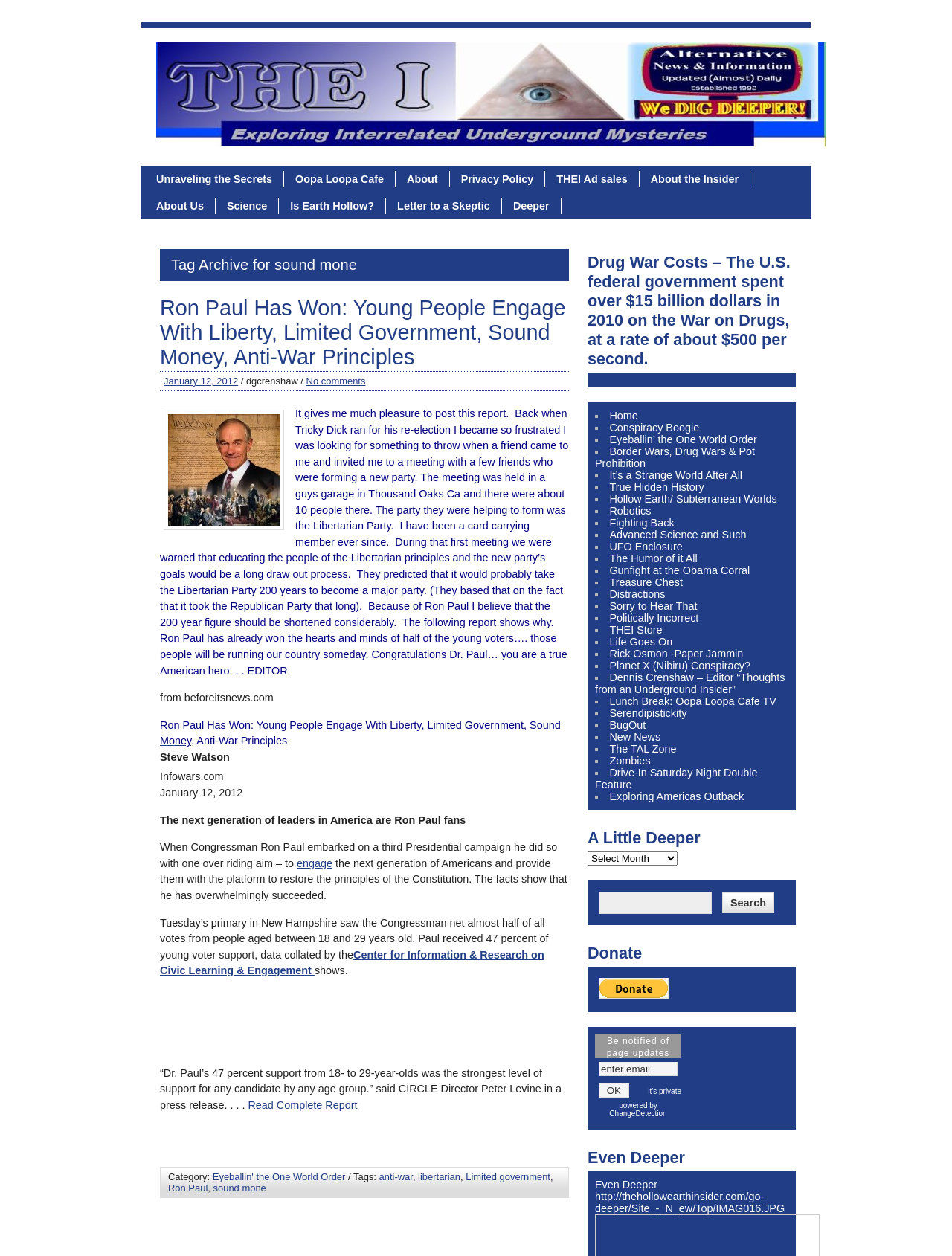Identify the bounding box coordinates of the part that should be clicked to carry out this instruction: "Read the article 'Ron Paul Has Won: Young People Engage With Liberty, Limited Government, Sound Money, Anti-War Principles'".

[0.168, 0.236, 0.598, 0.295]